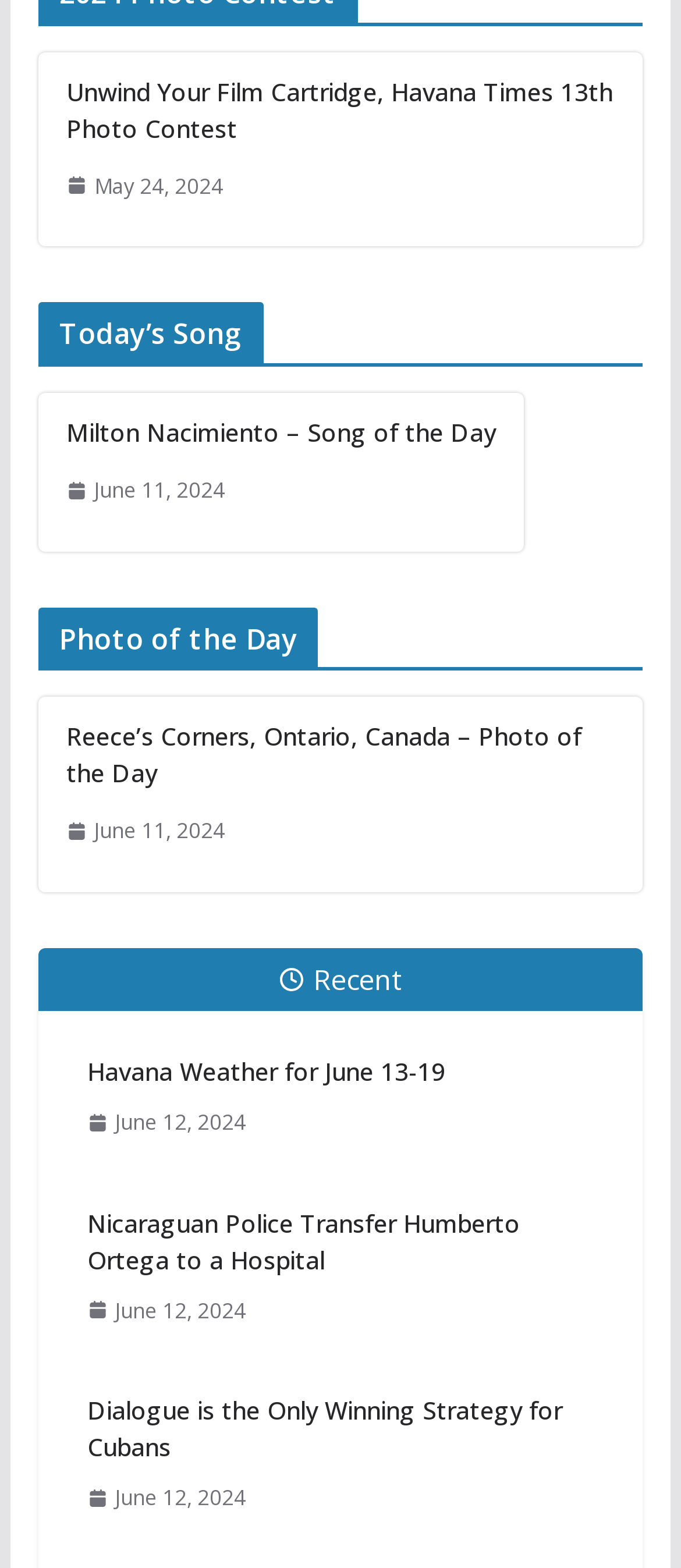Please provide a detailed answer to the question below by examining the image:
What is the title of the article about Humberto Ortega?

I found the link element 'Nicaraguan Police Transfer Humberto Ortega to a Hospital' in the bottom of the webpage, which suggests that it is the title of the article about Humberto Ortega.